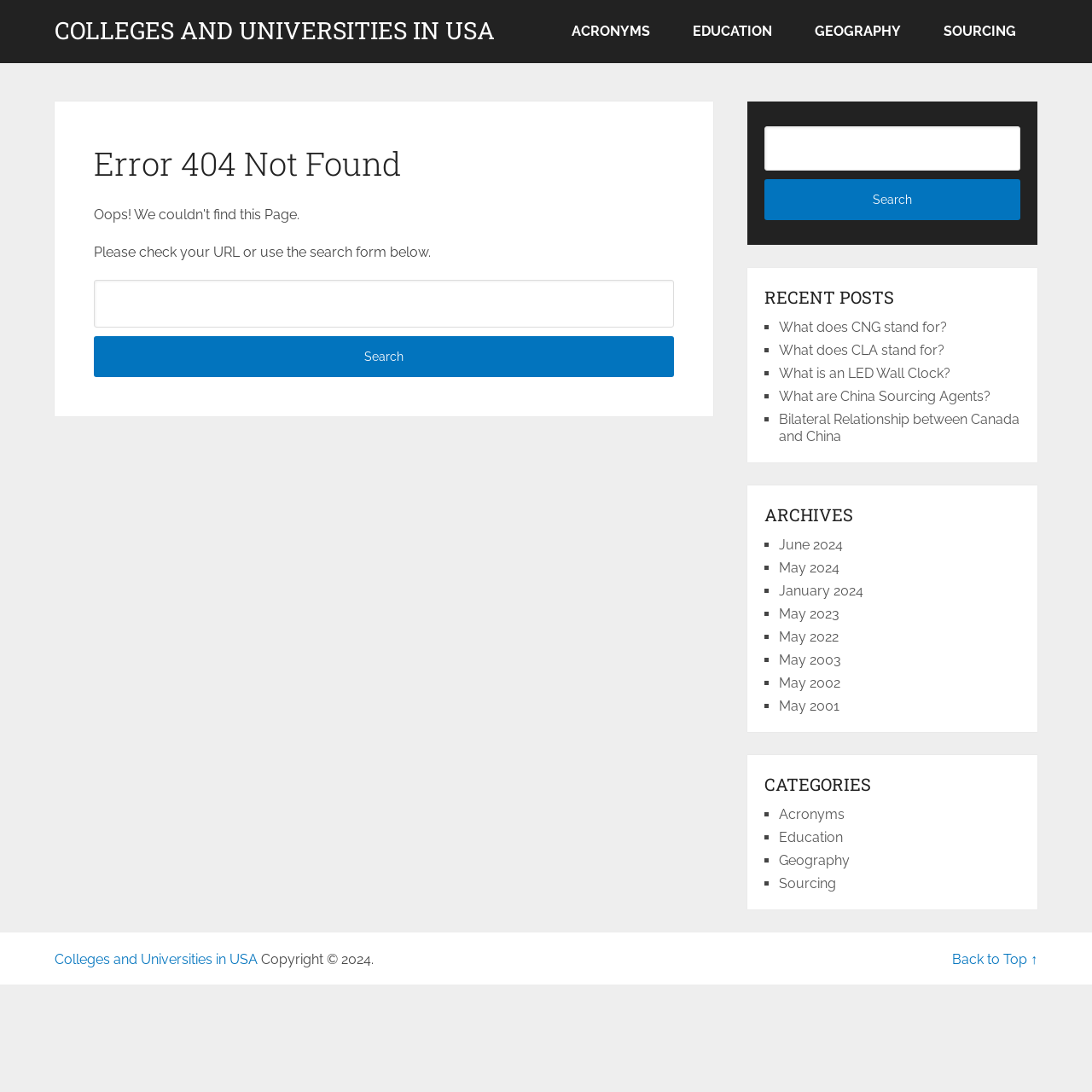Please determine the primary heading and provide its text.

COLLEGES AND UNIVERSITIES IN USA